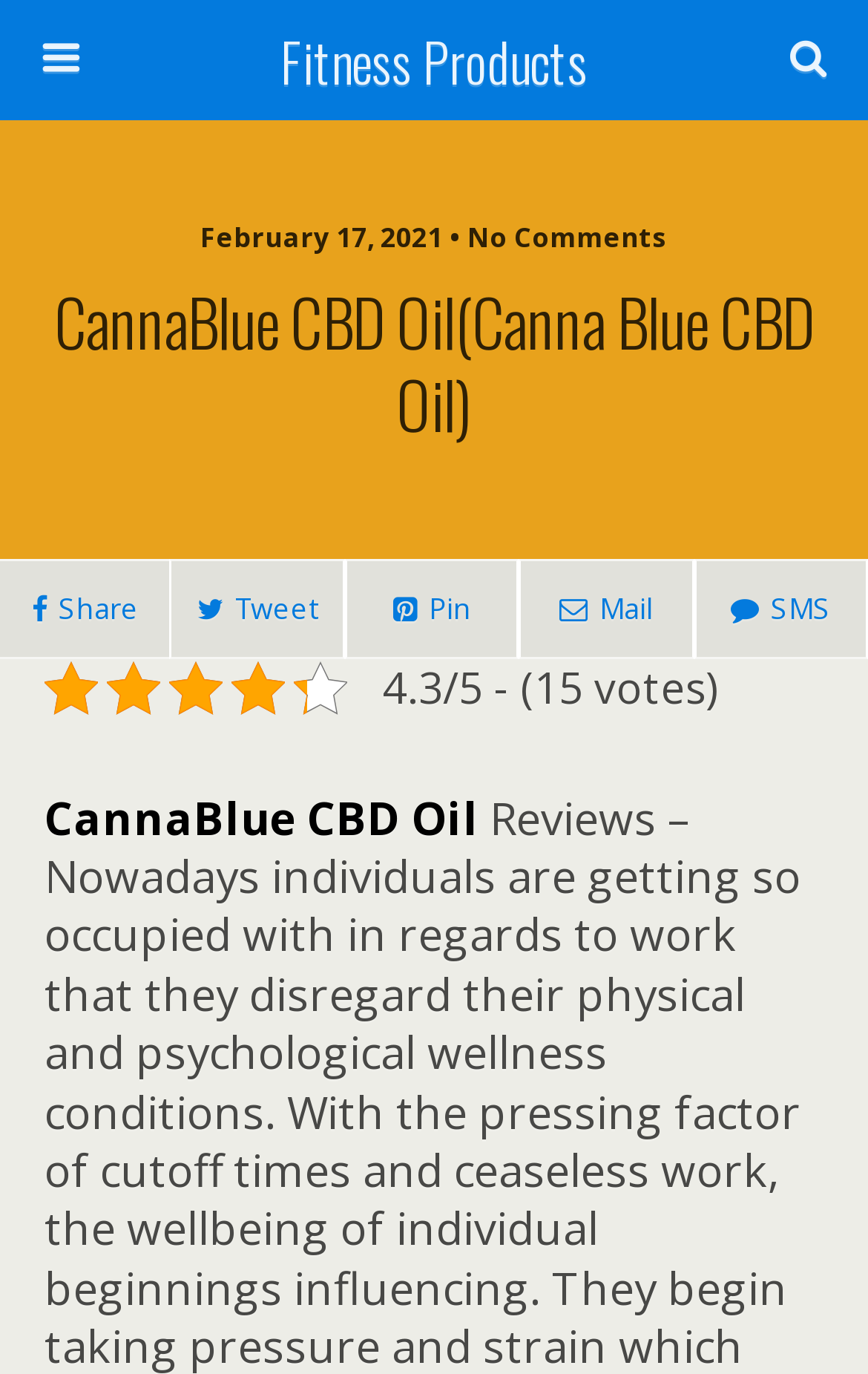Construct a comprehensive description capturing every detail on the webpage.

The webpage is about CannaBlue CBD Oil, with a focus on reviews, price, and where to buy the product. At the top, there is a navigation link to "Fitness Products" on the left side, and a search bar with a "Search" button on the right side. Below the search bar, there is a timestamp "February 17, 2021 • No Comments". 

The main content starts with a heading "CannaBlue CBD Oil(Canna Blue CBD Oil)" that spans the full width of the page. Below the heading, there are four social media sharing links, including "Share", "Tweet", "Pin", and "Mail", aligned horizontally from left to right.

Further down, there is a rating section with a score of "4.3/5 - (15 votes)" and a product title "CannaBlue CBD Oil" placed below the rating. Overall, the webpage appears to be a product review page with a simple and organized layout.